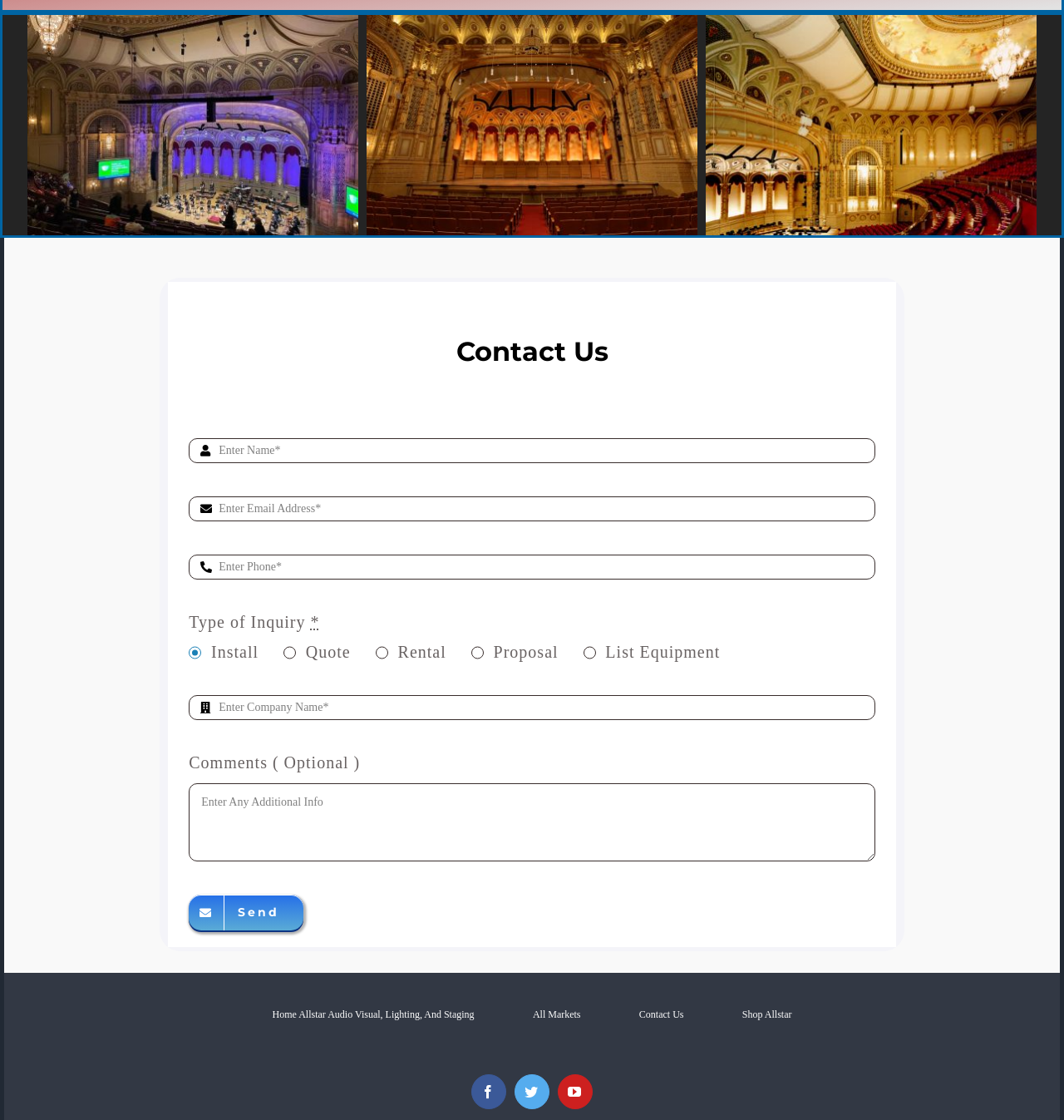Provide the bounding box coordinates of the HTML element described by the text: "name="email_address" placeholder="Enter Email Address*"".

[0.178, 0.443, 0.822, 0.466]